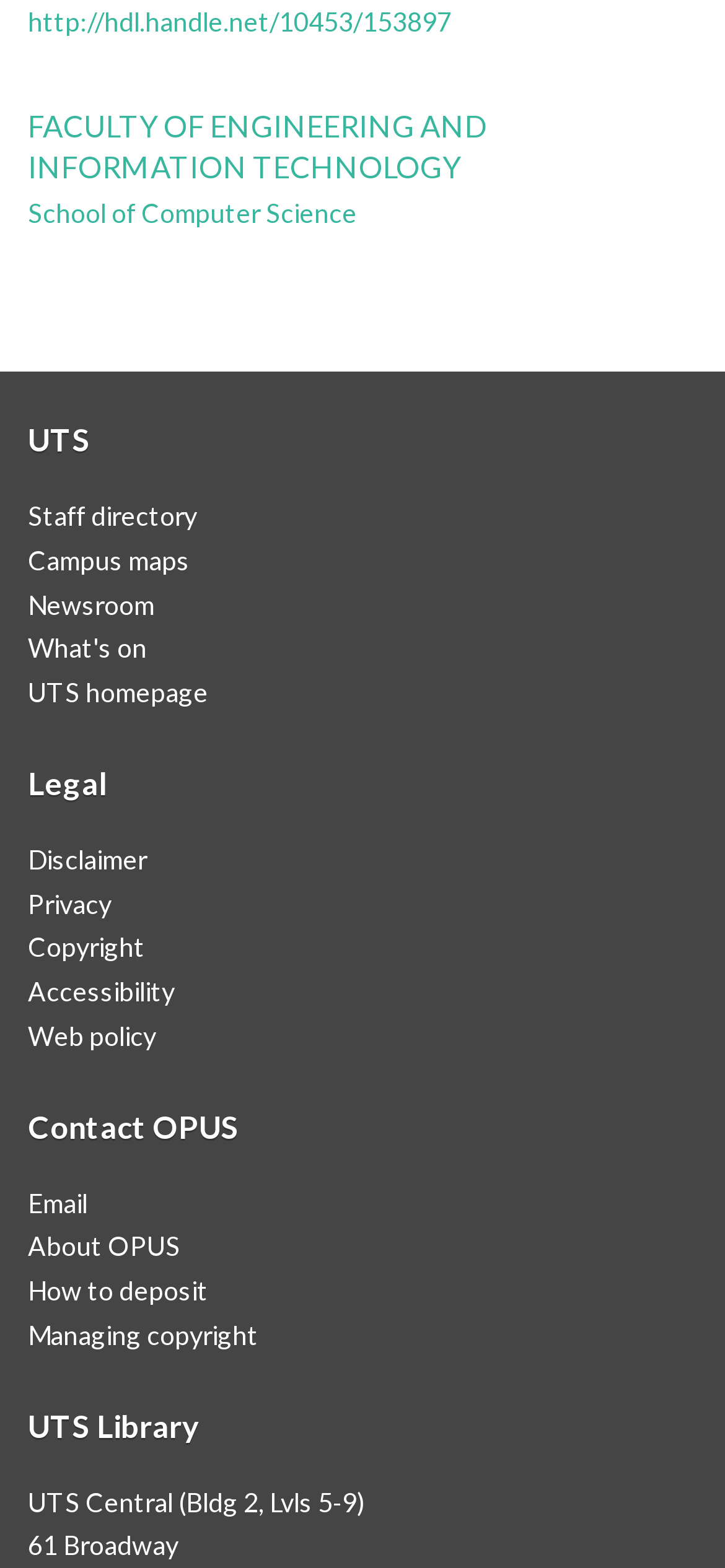Identify the bounding box coordinates for the region of the element that should be clicked to carry out the instruction: "Email OPUS". The bounding box coordinates should be four float numbers between 0 and 1, i.e., [left, top, right, bottom].

[0.038, 0.757, 0.121, 0.777]